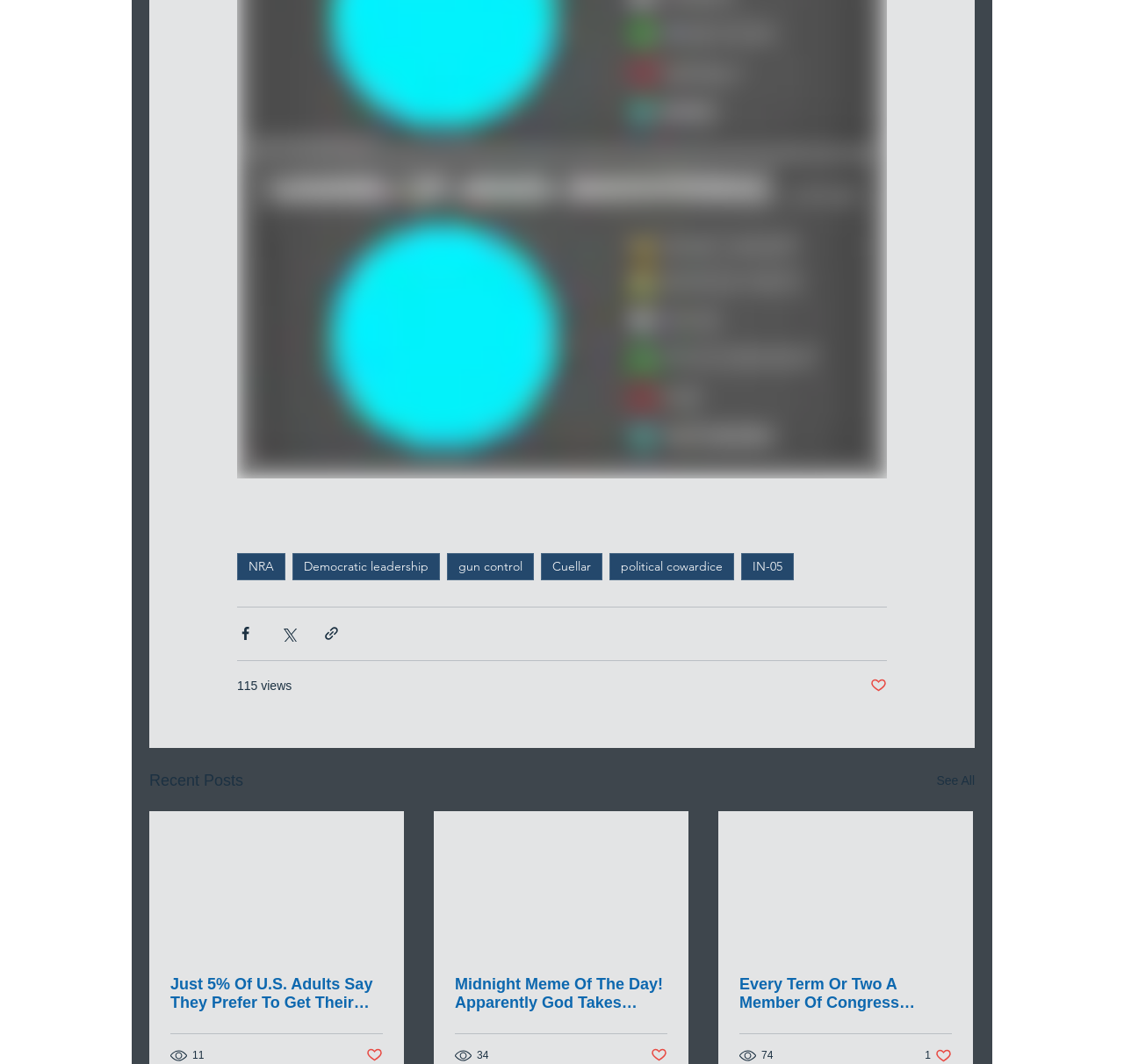Please identify the bounding box coordinates of the element I need to click to follow this instruction: "See all recent posts".

[0.833, 0.722, 0.867, 0.746]